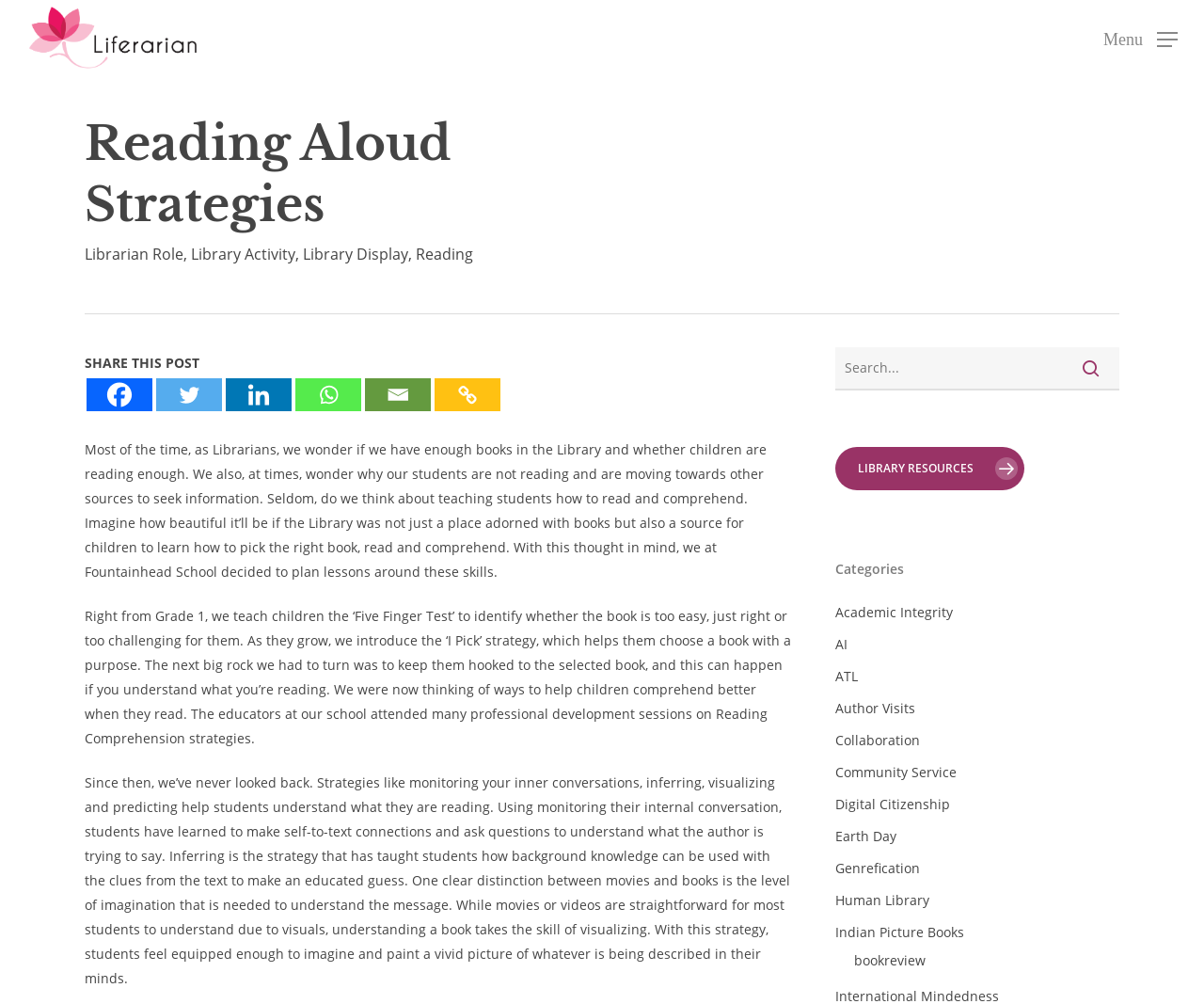Can you find the bounding box coordinates for the element to click on to achieve the instruction: "Read about Library Activity"?

[0.159, 0.243, 0.245, 0.263]